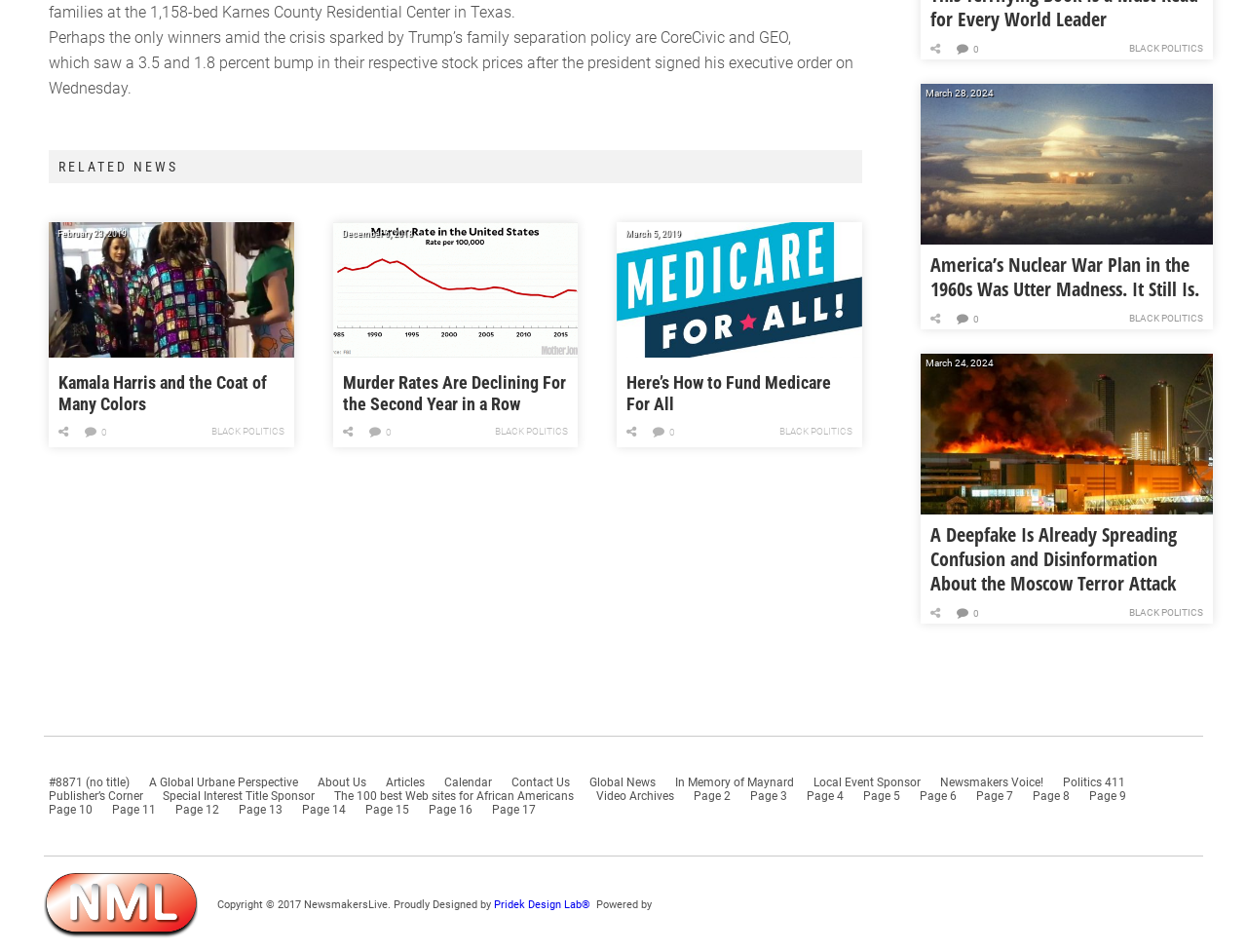Pinpoint the bounding box coordinates of the element you need to click to execute the following instruction: "Read the news about 'Murder Rates Are Declining For the Second Year in a Row'". The bounding box should be represented by four float numbers between 0 and 1, in the format [left, top, right, bottom].

[0.267, 0.234, 0.464, 0.375]